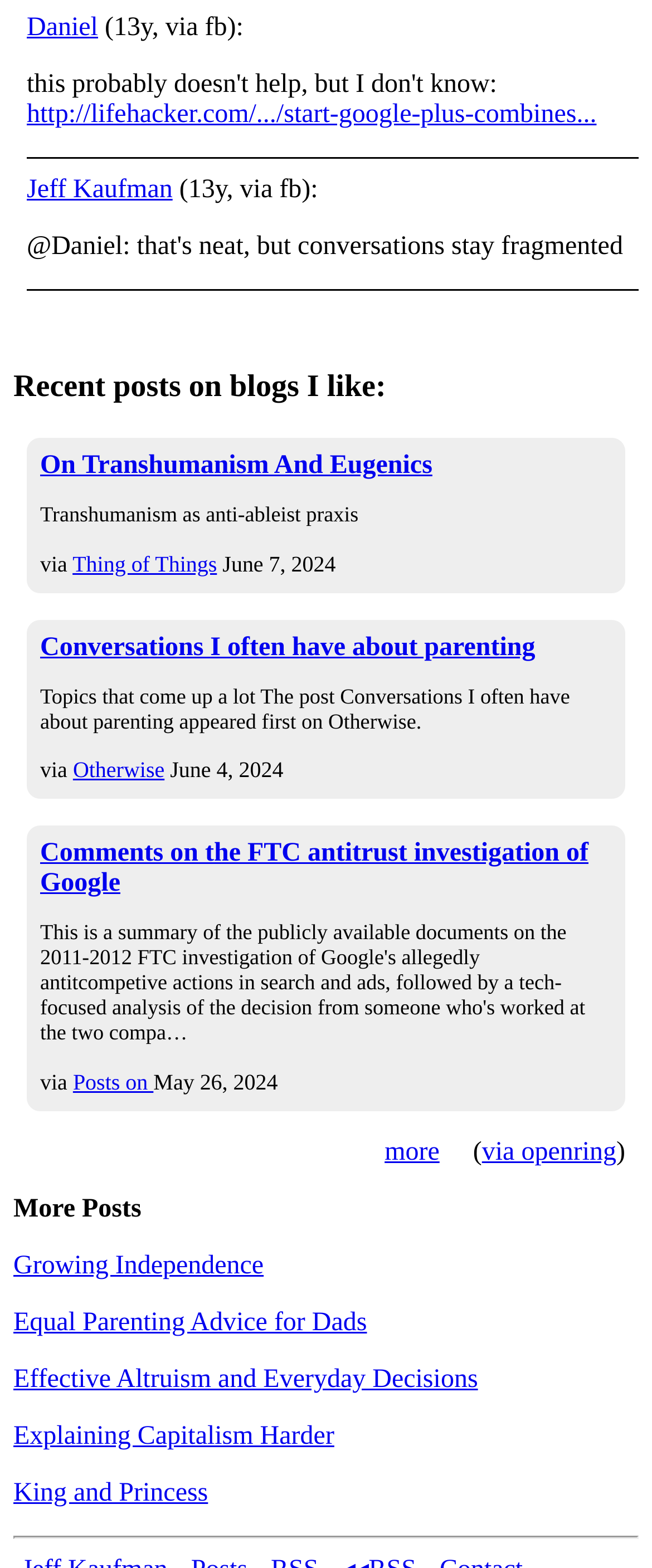Find the bounding box coordinates of the element I should click to carry out the following instruction: "Click on the 'NEXT' link".

None